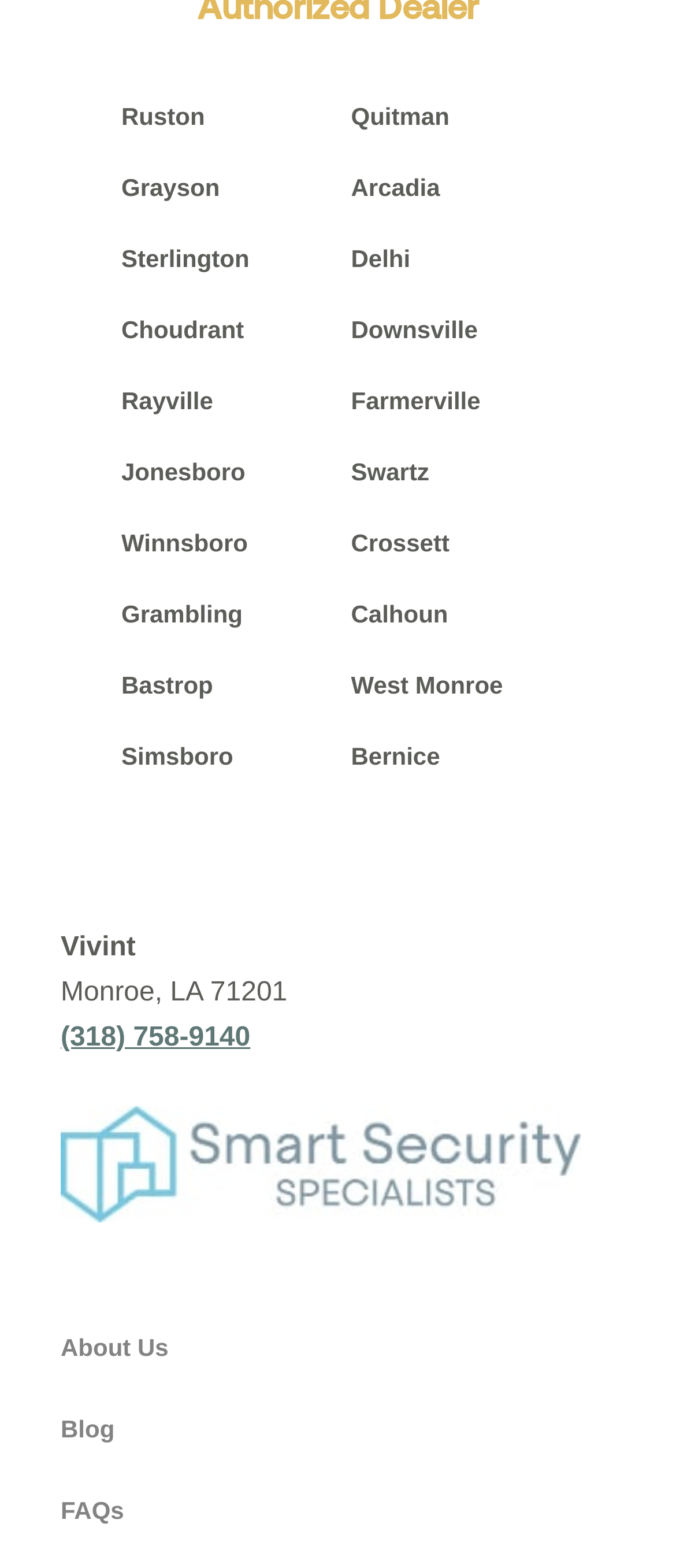Please locate the bounding box coordinates of the region I need to click to follow this instruction: "visit About Us".

[0.09, 0.85, 0.249, 0.867]